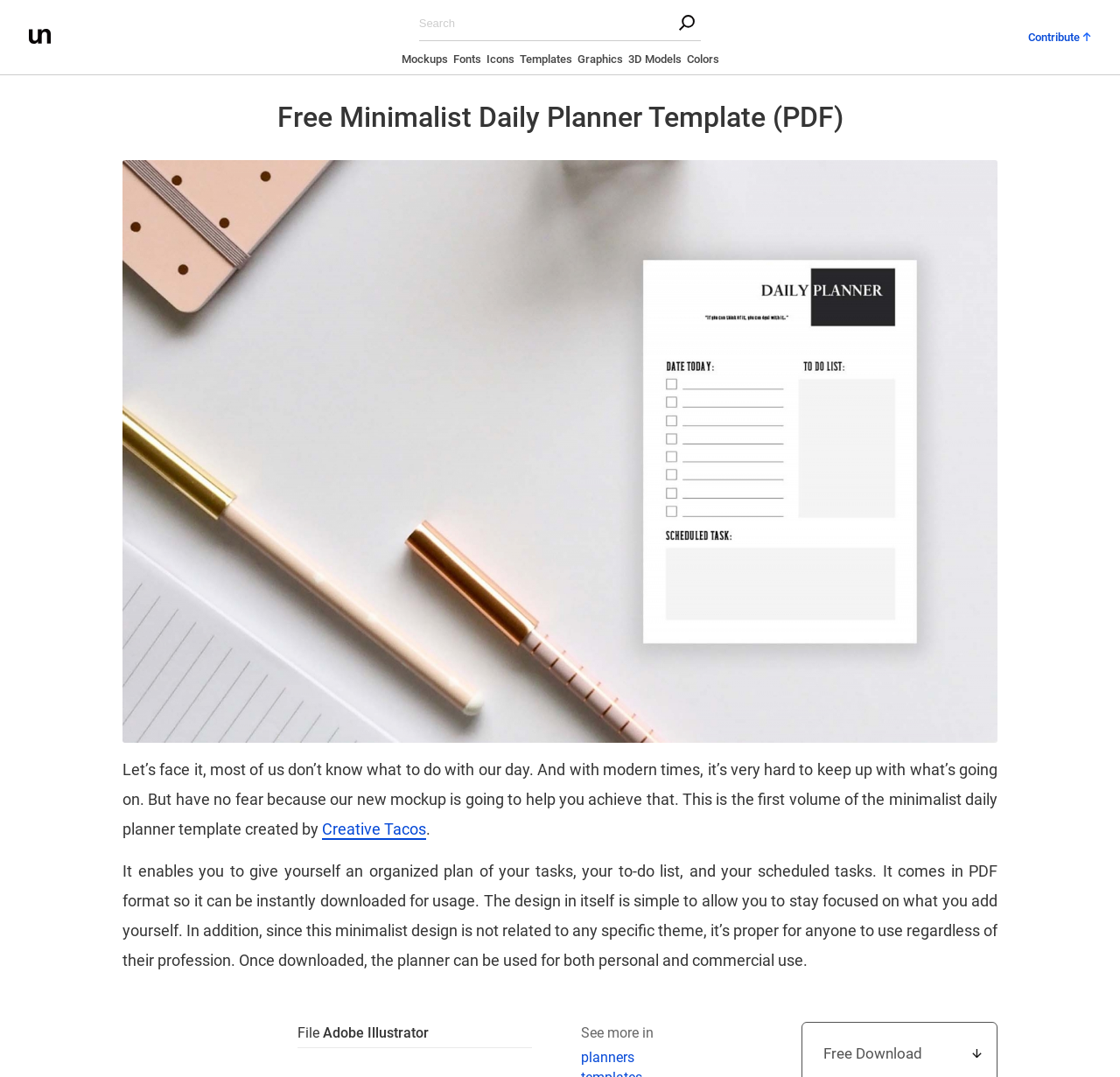Please identify the webpage's heading and generate its text content.

Free Minimalist Daily Planner Template (PDF)